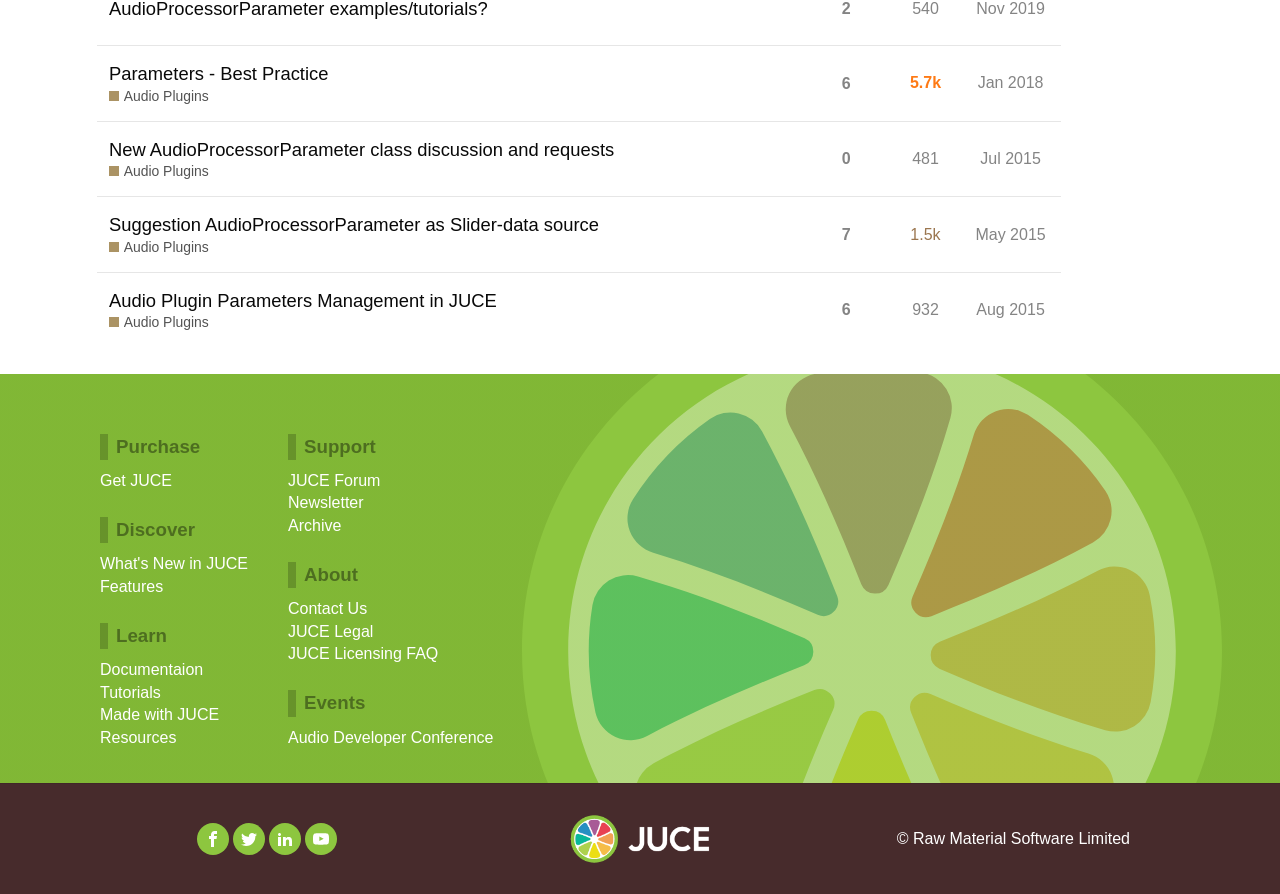Please identify the coordinates of the bounding box that should be clicked to fulfill this instruction: "Click on the 'Get JUCE' link".

[0.078, 0.526, 0.134, 0.551]